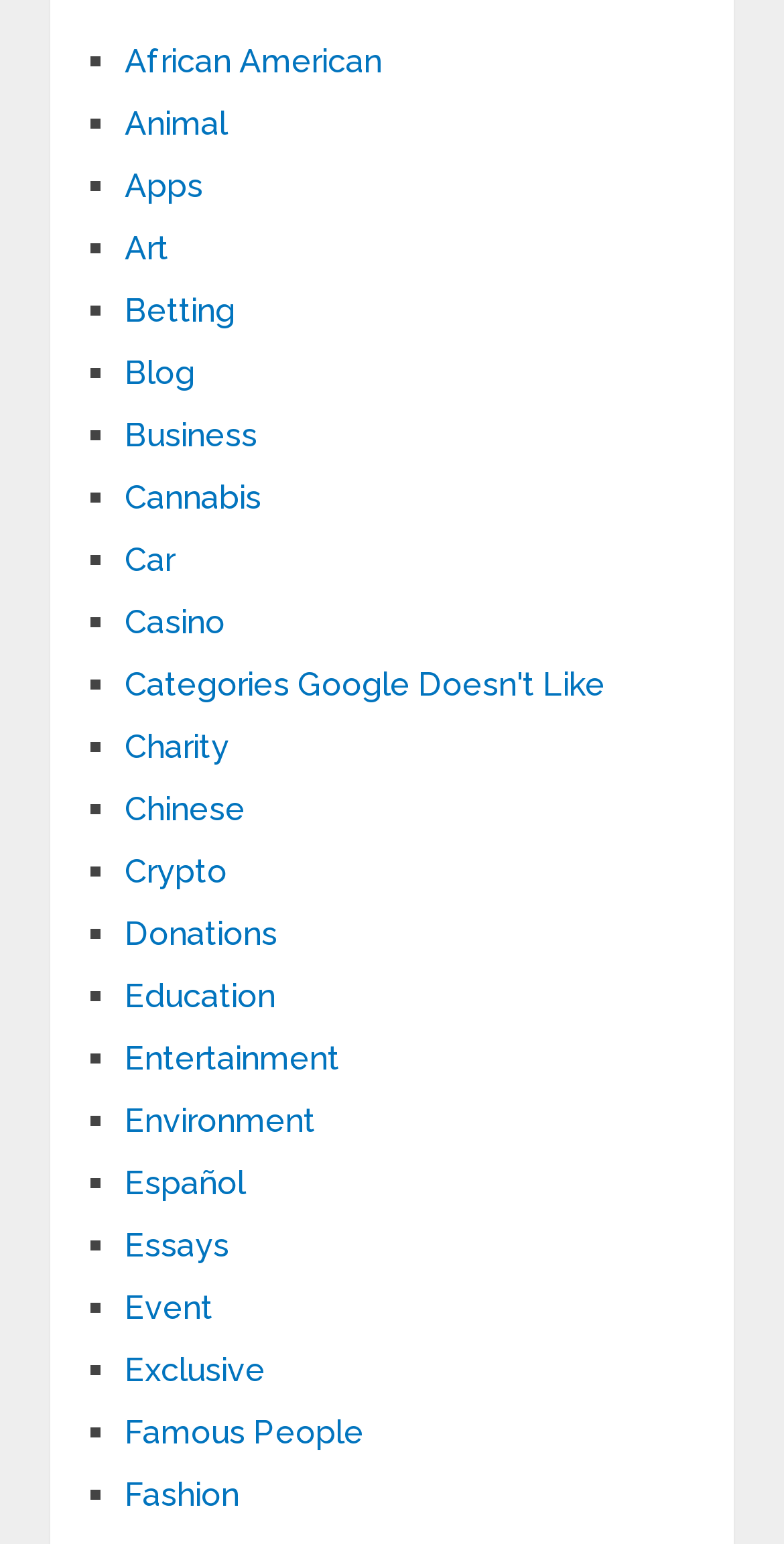What is the purpose of the list on this webpage?
Refer to the screenshot and deliver a thorough answer to the question presented.

The webpage appears to be a categorization of various topics, with each topic listed as a link. The list markers ('■') indicate that these are separate categories, and the links themselves provide more information about each topic.